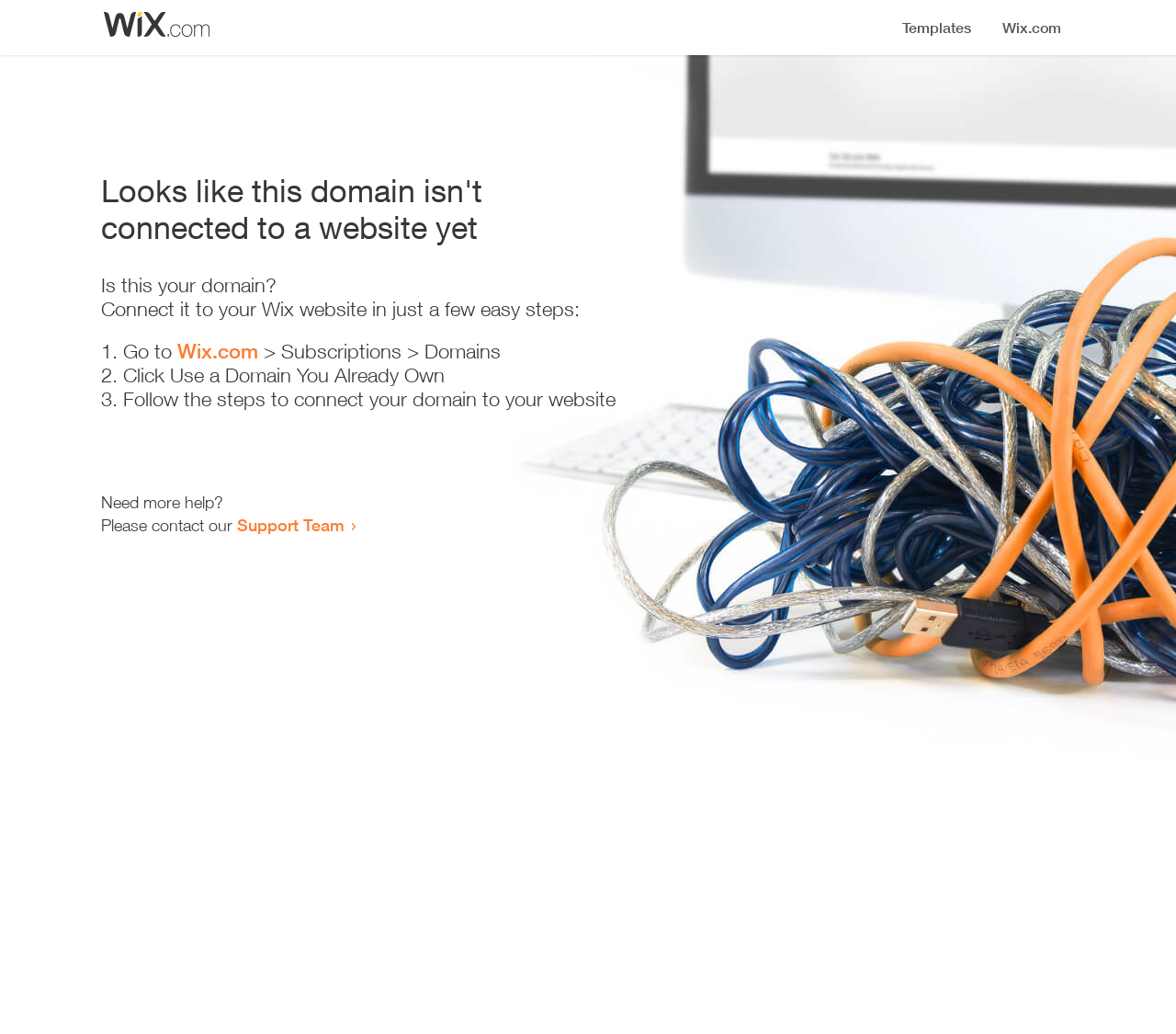Find the bounding box coordinates for the UI element whose description is: "Wix.com". The coordinates should be four float numbers between 0 and 1, in the format [left, top, right, bottom].

[0.151, 0.328, 0.22, 0.351]